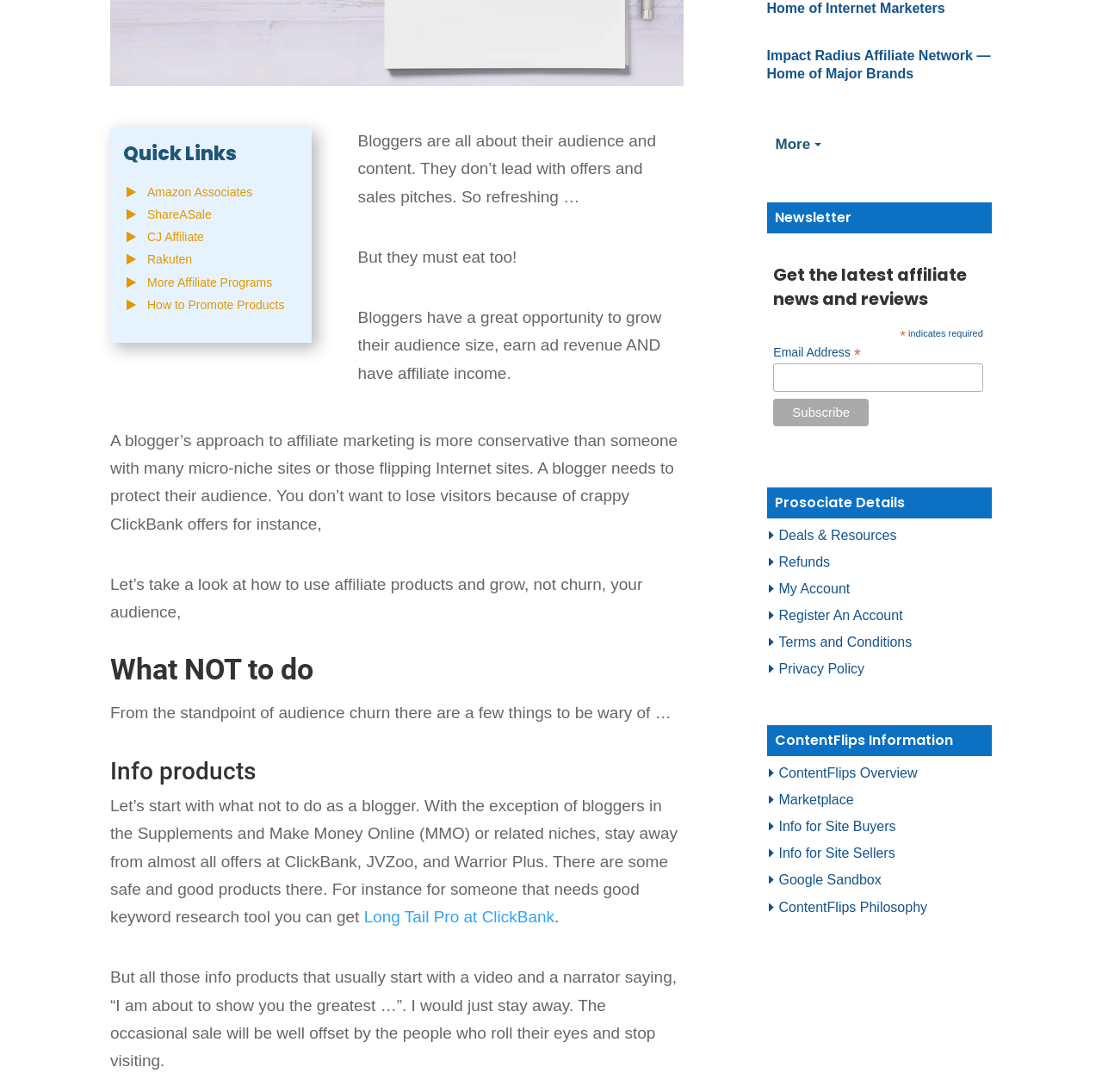From the given element description: "ContentFlips Philosophy", find the bounding box for the UI element. Provide the coordinates as four float numbers between 0 and 1, in the order [left, top, right, bottom].

[0.707, 0.824, 0.841, 0.837]